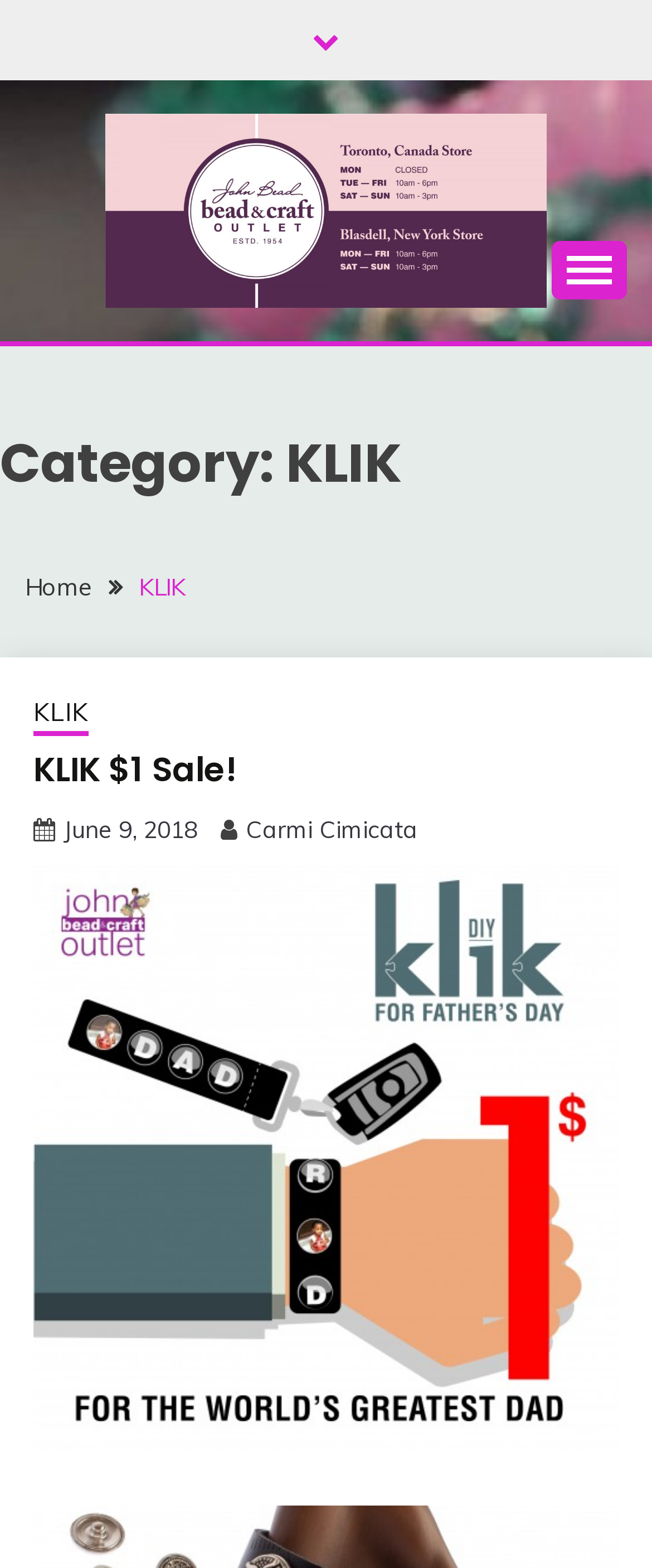Please give the bounding box coordinates of the area that should be clicked to fulfill the following instruction: "Check the latest post by Carmi Cimicata". The coordinates should be in the format of four float numbers from 0 to 1, i.e., [left, top, right, bottom].

[0.377, 0.52, 0.641, 0.539]